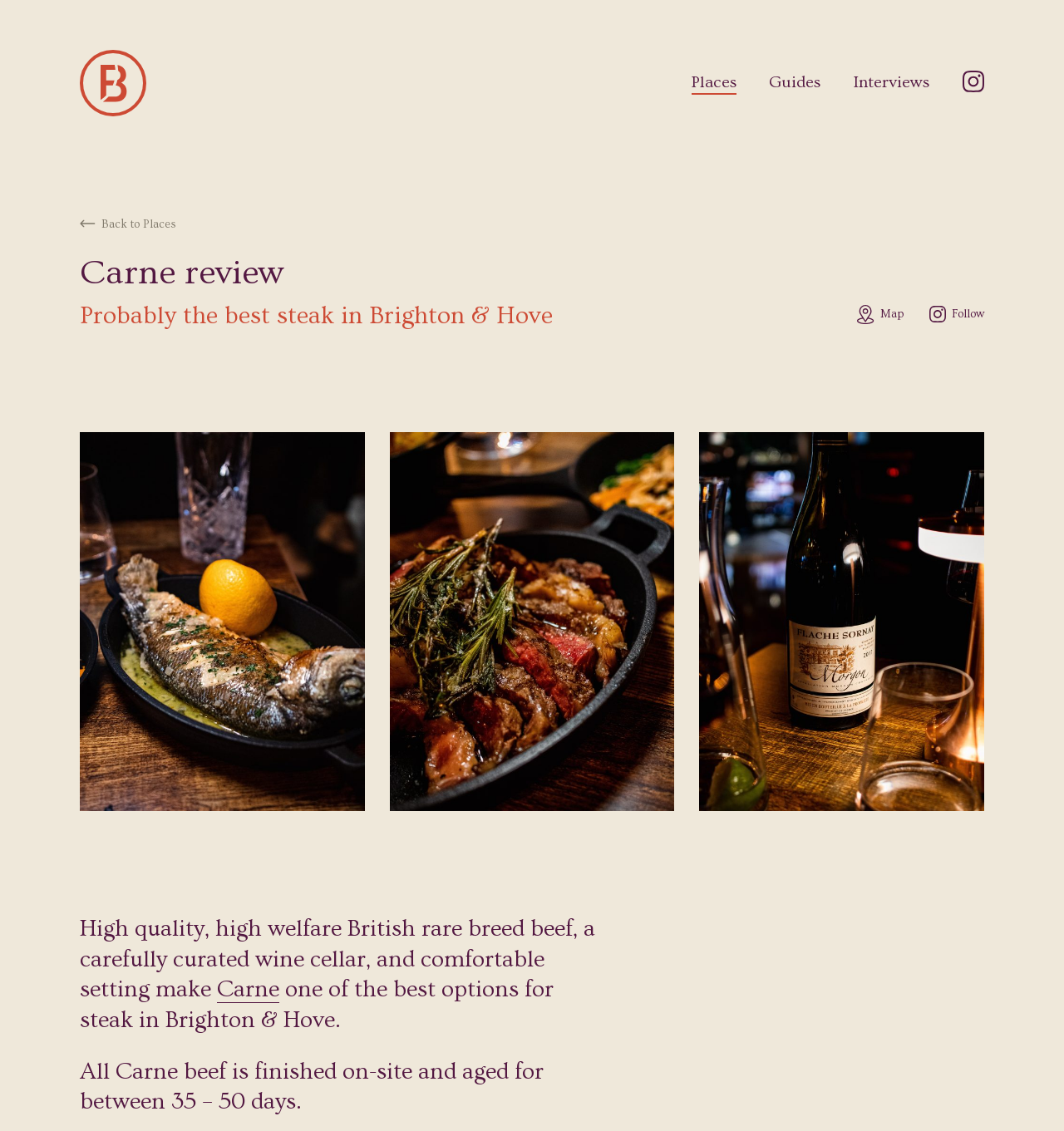Find the bounding box coordinates for the area that must be clicked to perform this action: "Learn about COVID-19 Resources for EMS Providers".

None